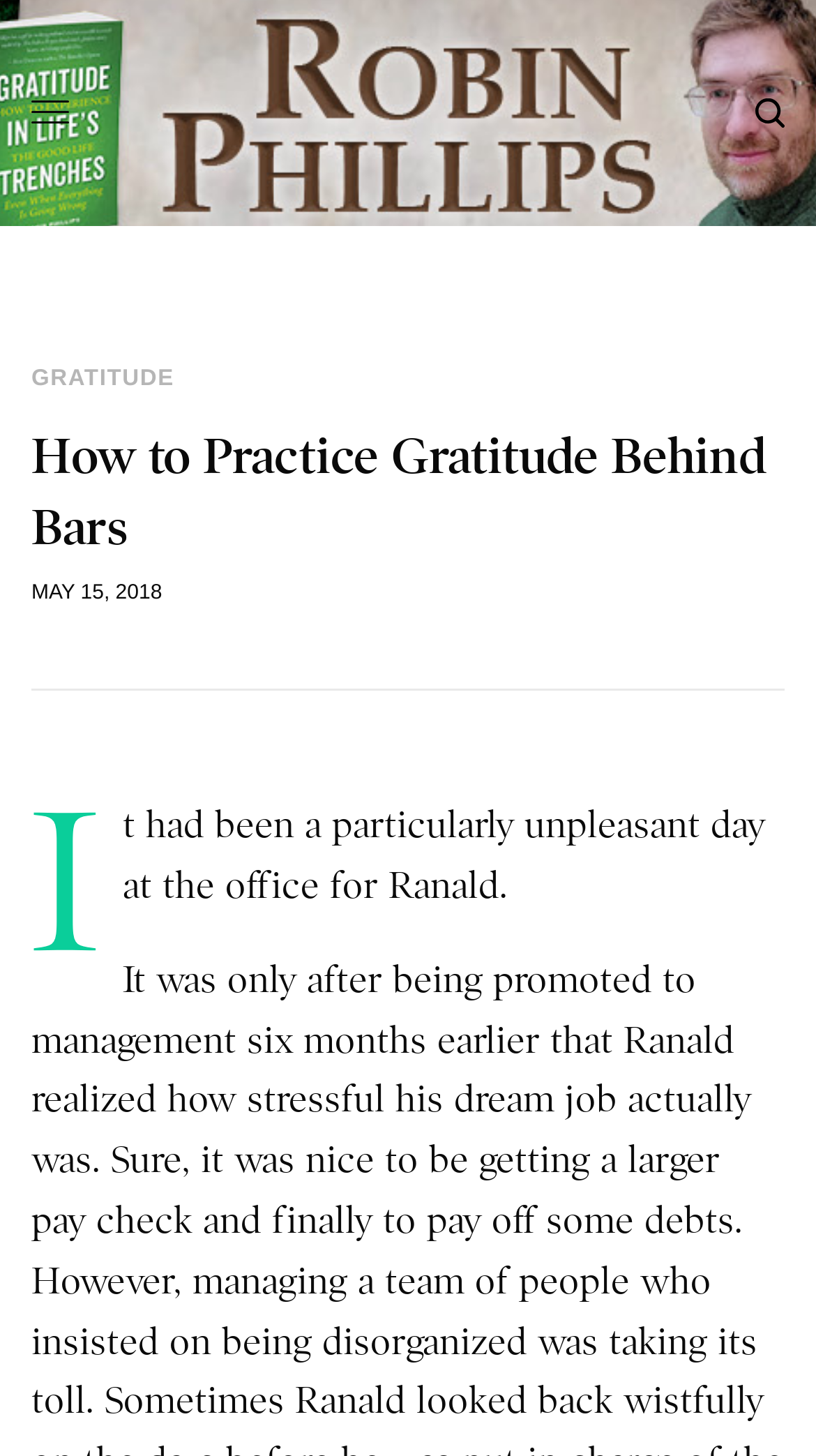Respond concisely with one word or phrase to the following query:
What is the date of the article?

MAY 15, 2018